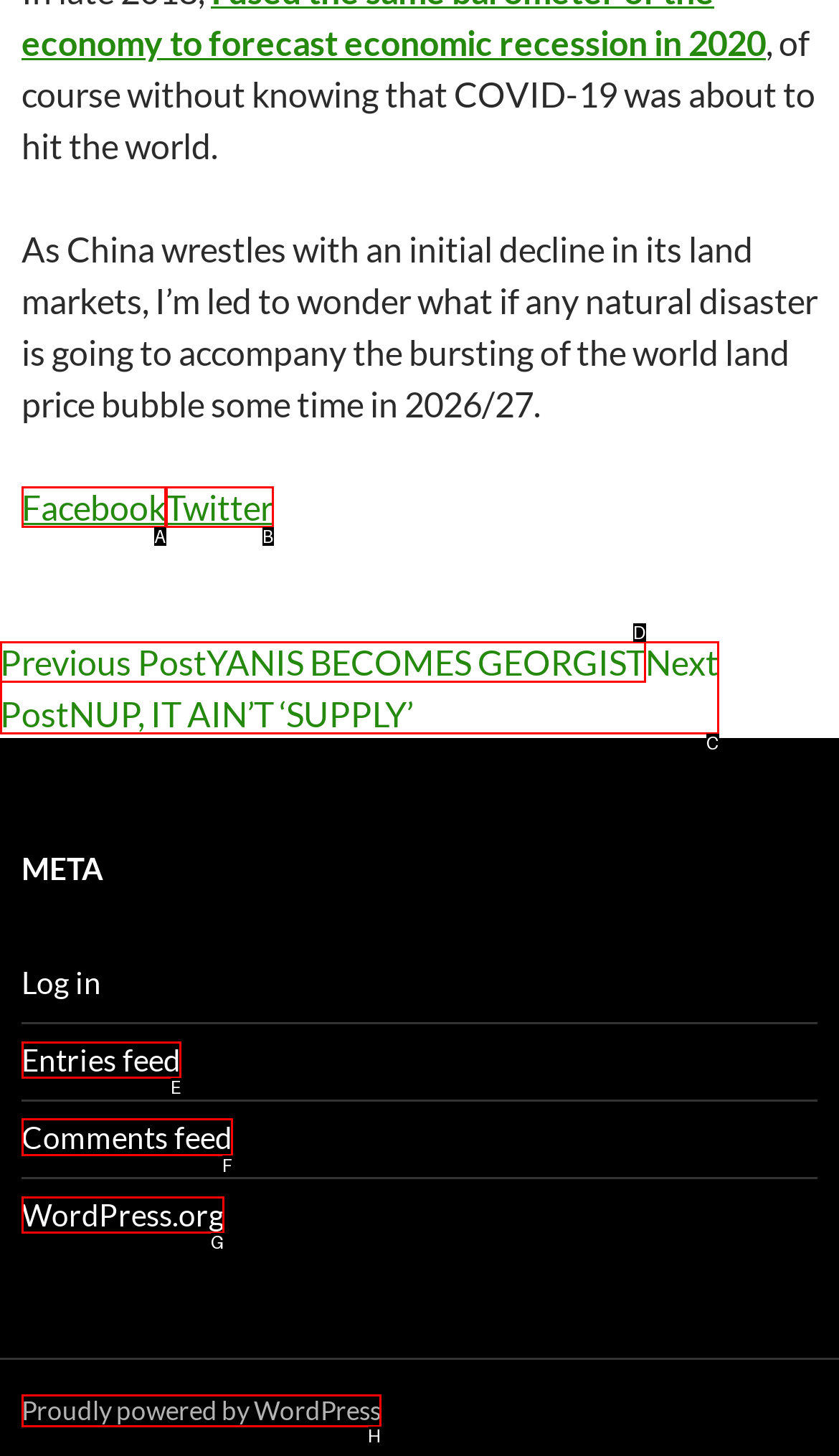Identify the appropriate lettered option to execute the following task: View comments feed
Respond with the letter of the selected choice.

F